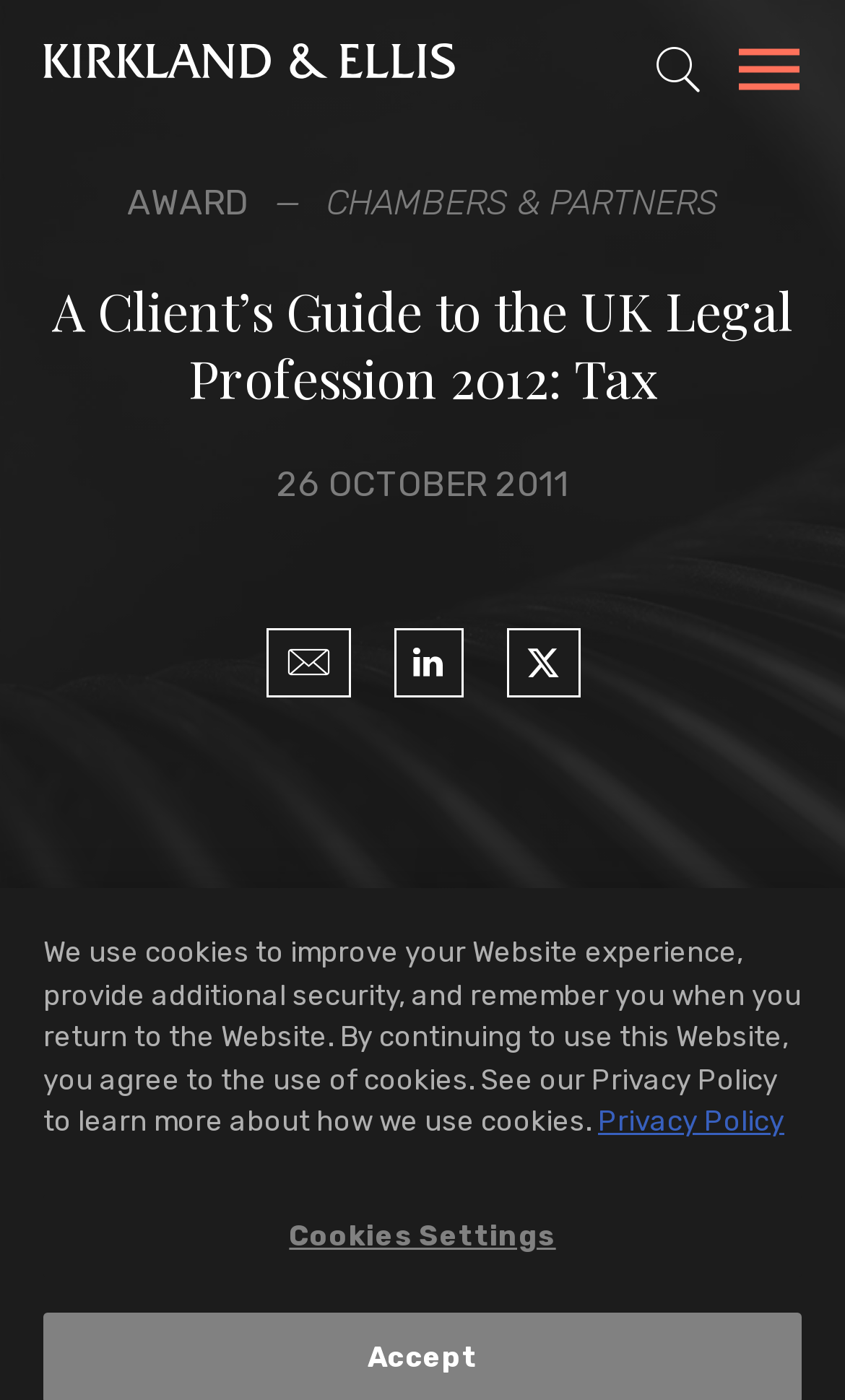How many social media links are there?
Using the image as a reference, deliver a detailed and thorough answer to the question.

There are three social media links, represented by icons, located below the main heading and above the cookie policy statement.